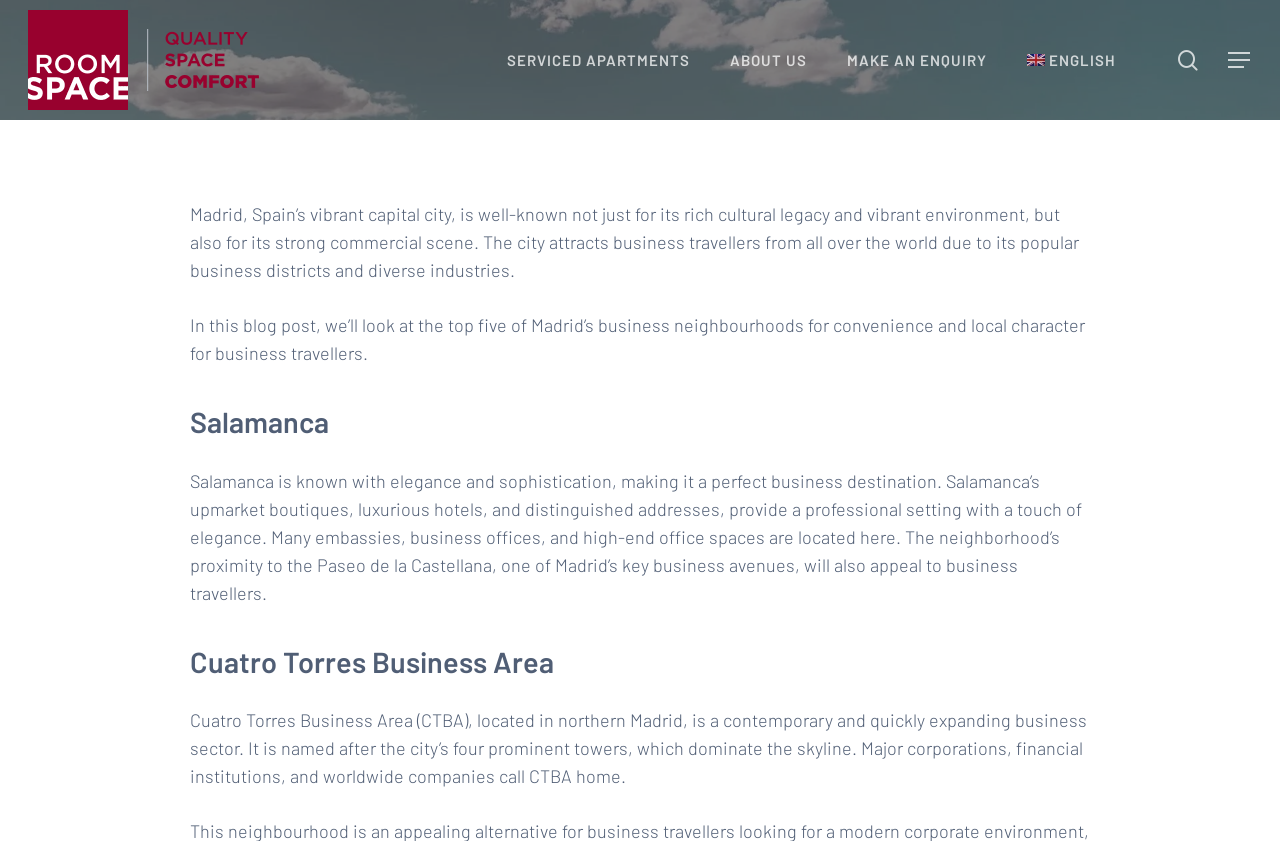How many business neighbourhoods are discussed in the blog post?
Kindly answer the question with as much detail as you can.

By reading the webpage content, specifically the headings 'Salamanca' and 'Cuatro Torres Business Area', it is clear that two business neighbourhoods are discussed in the blog post.